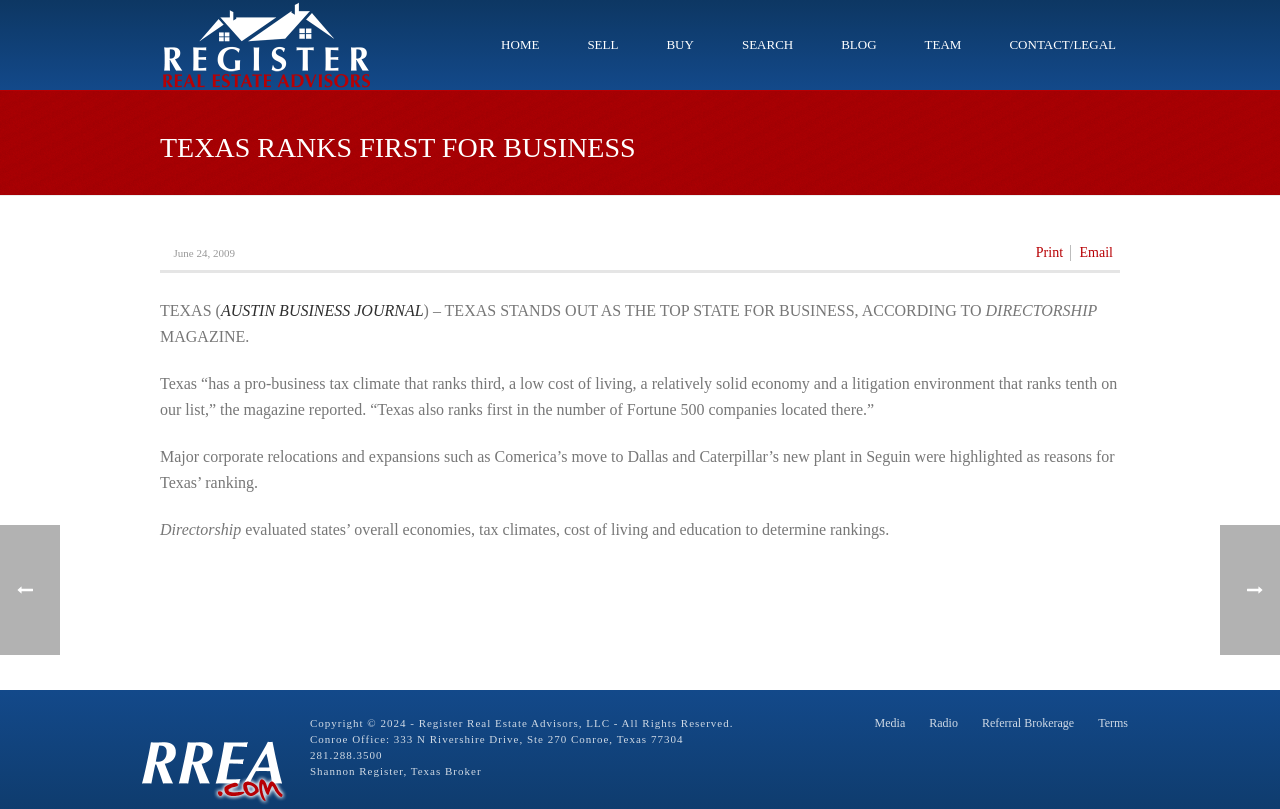Provide the bounding box coordinates of the HTML element this sentence describes: "Referral Brokerage".

[0.767, 0.884, 0.839, 0.904]